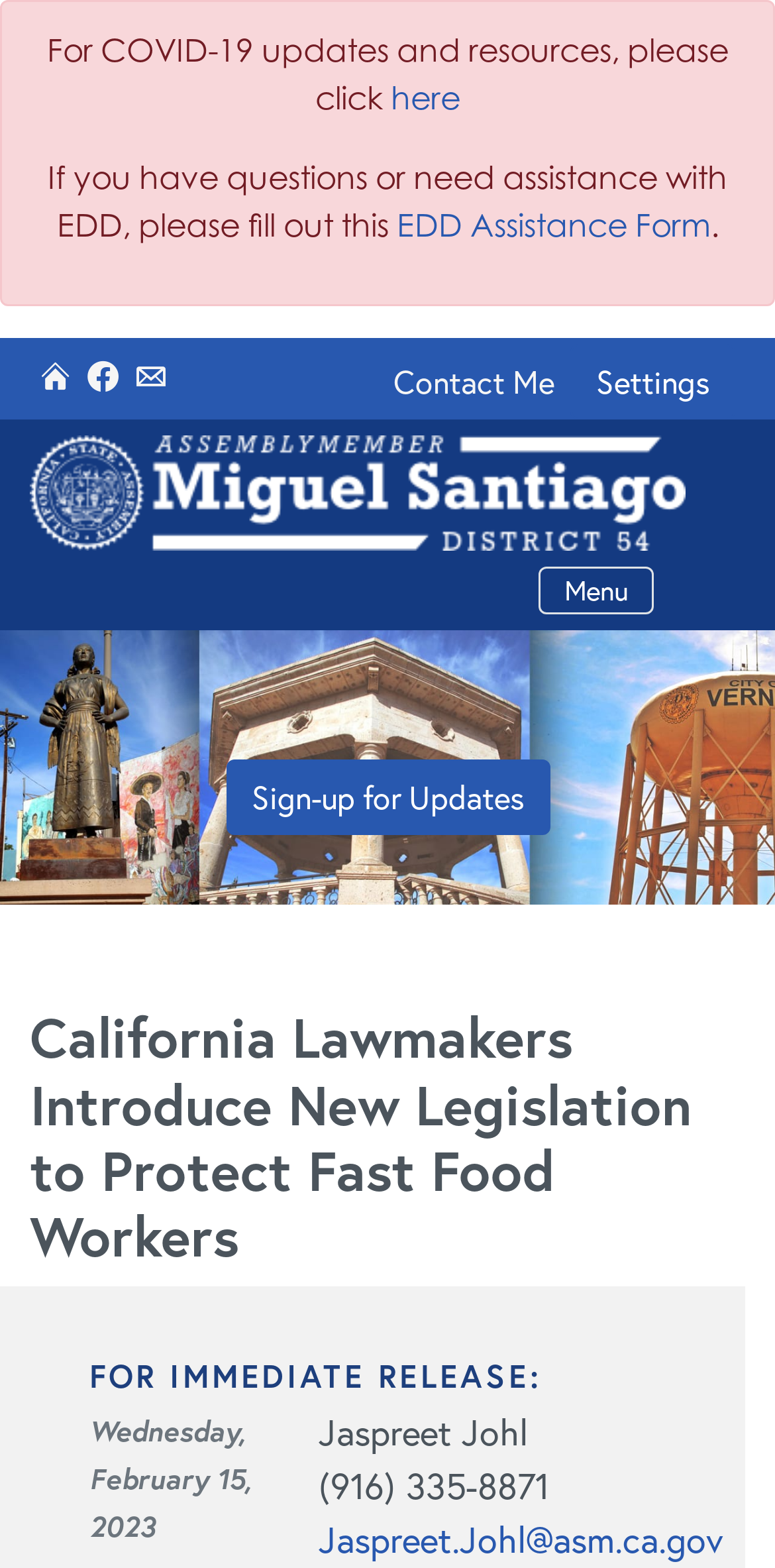Predict the bounding box coordinates of the area that should be clicked to accomplish the following instruction: "Contact Me". The bounding box coordinates should consist of four float numbers between 0 and 1, i.e., [left, top, right, bottom].

[0.508, 0.228, 0.715, 0.259]